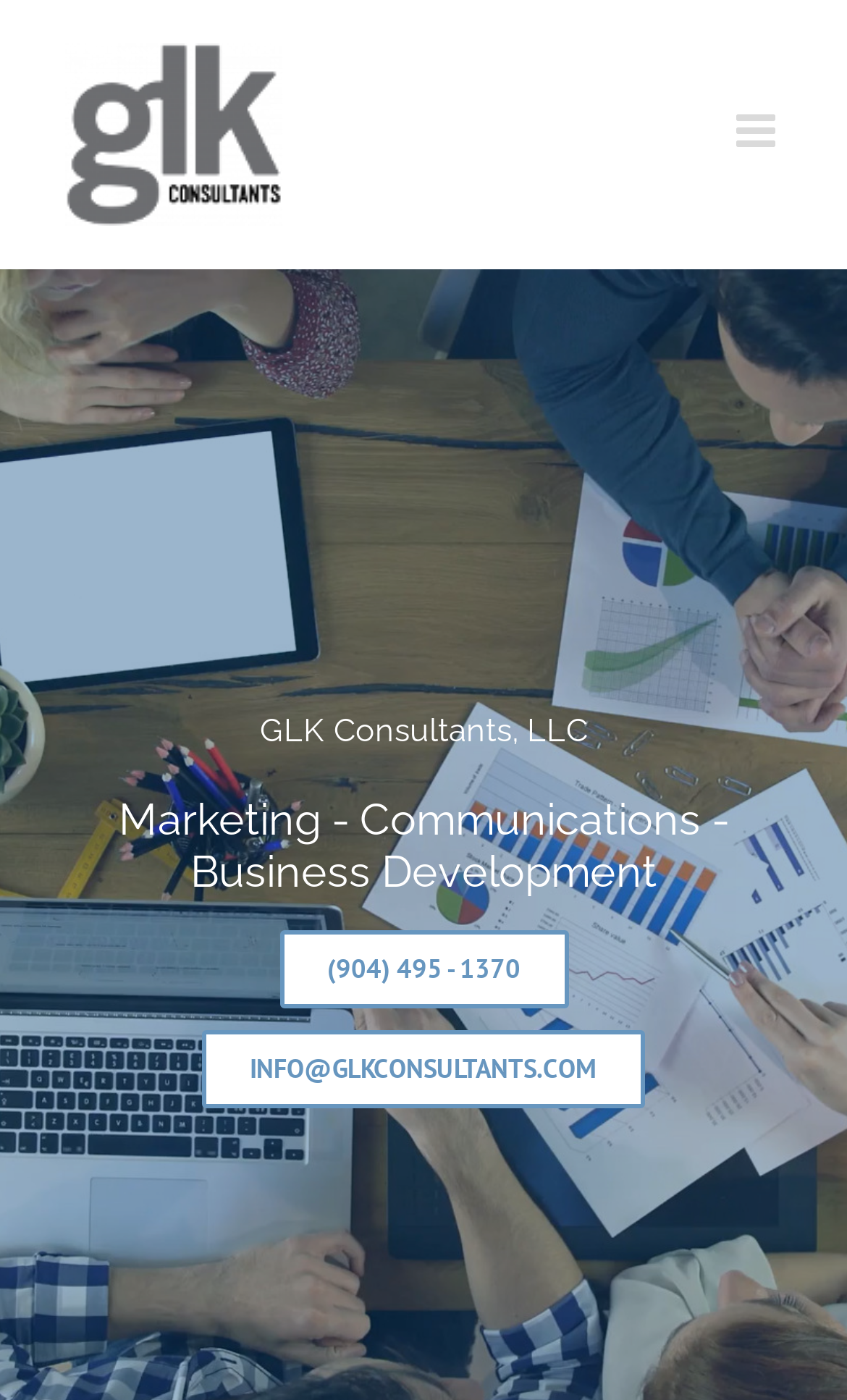Offer a comprehensive description of the webpage’s content and structure.

The webpage is the homepage of GLK Consultants, LLC, a marketing strategy development and implementation company. At the top left corner, there is a logo of GLK Consultants, LLC, which is also a link. Next to the logo, there is a toggle button to open the mobile menu. 

Below the logo, there are two headings. The first heading, "GLK Consultants, LLC", is centered on the page. The second heading, "Marketing - Communications - Business Development", is located below the first heading, spanning across the top half of the page.

On the right side of the page, there are two links: a phone number "(904) 495 - 1370" and an email address "INFO@GLKCONSULTANTS.COM". These links are stacked on top of each other.

At the bottom right corner of the page, there is a "Go to Top" button with an upward arrow icon, allowing users to quickly navigate back to the top of the page.